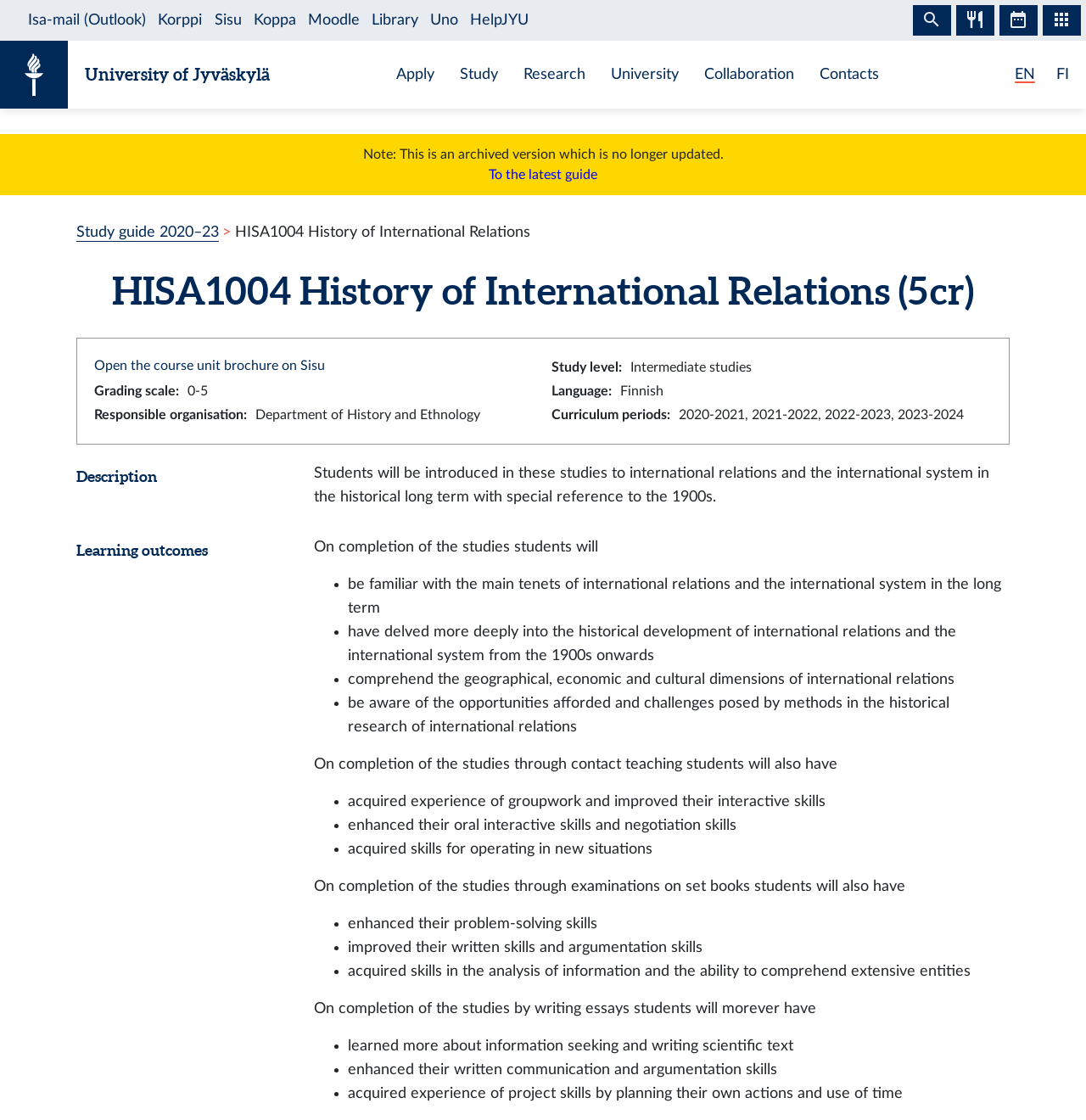Using the webpage screenshot, find the UI element described by Study. Provide the bounding box coordinates in the format (top-left x, top-left y, bottom-right x, bottom-right y), ensuring all values are floating point numbers between 0 and 1.

[0.424, 0.058, 0.459, 0.077]